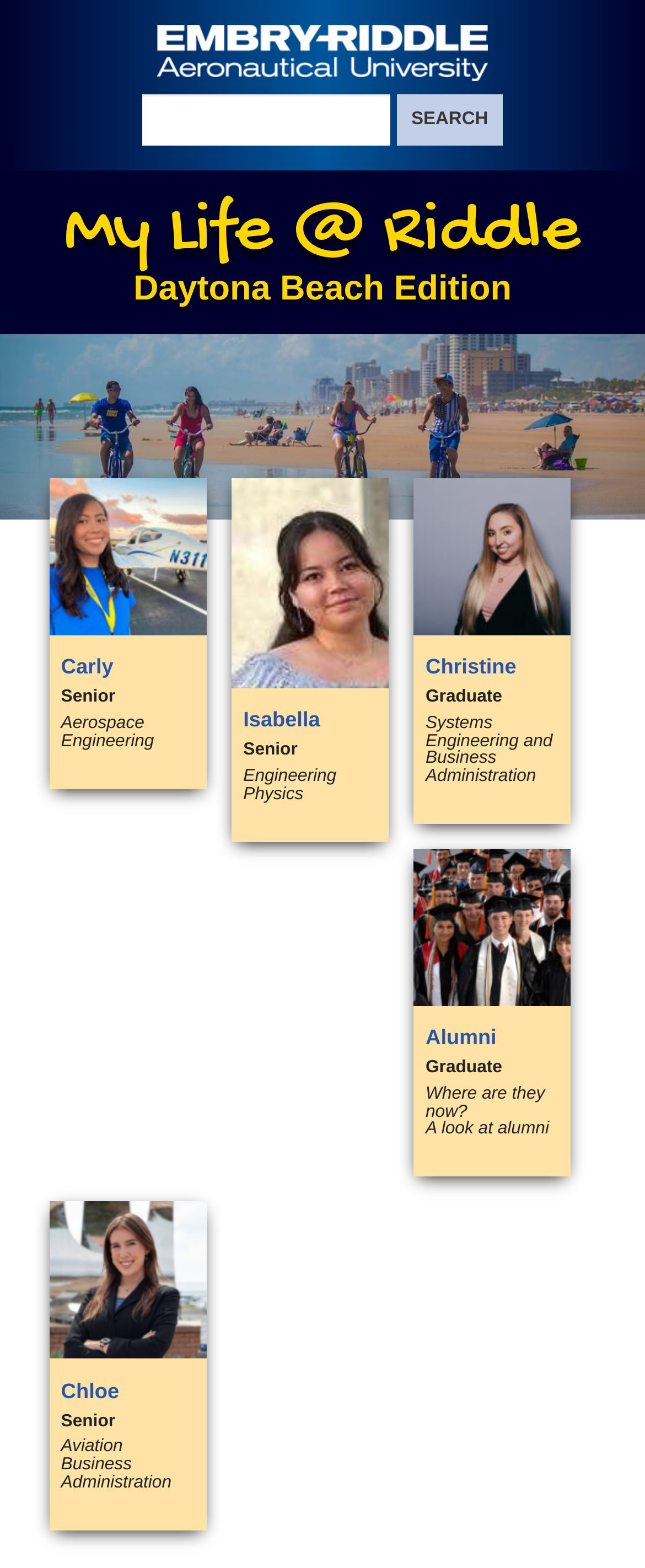Find the bounding box coordinates of the element I should click to carry out the following instruction: "View Carly's blog".

[0.076, 0.305, 0.32, 0.503]